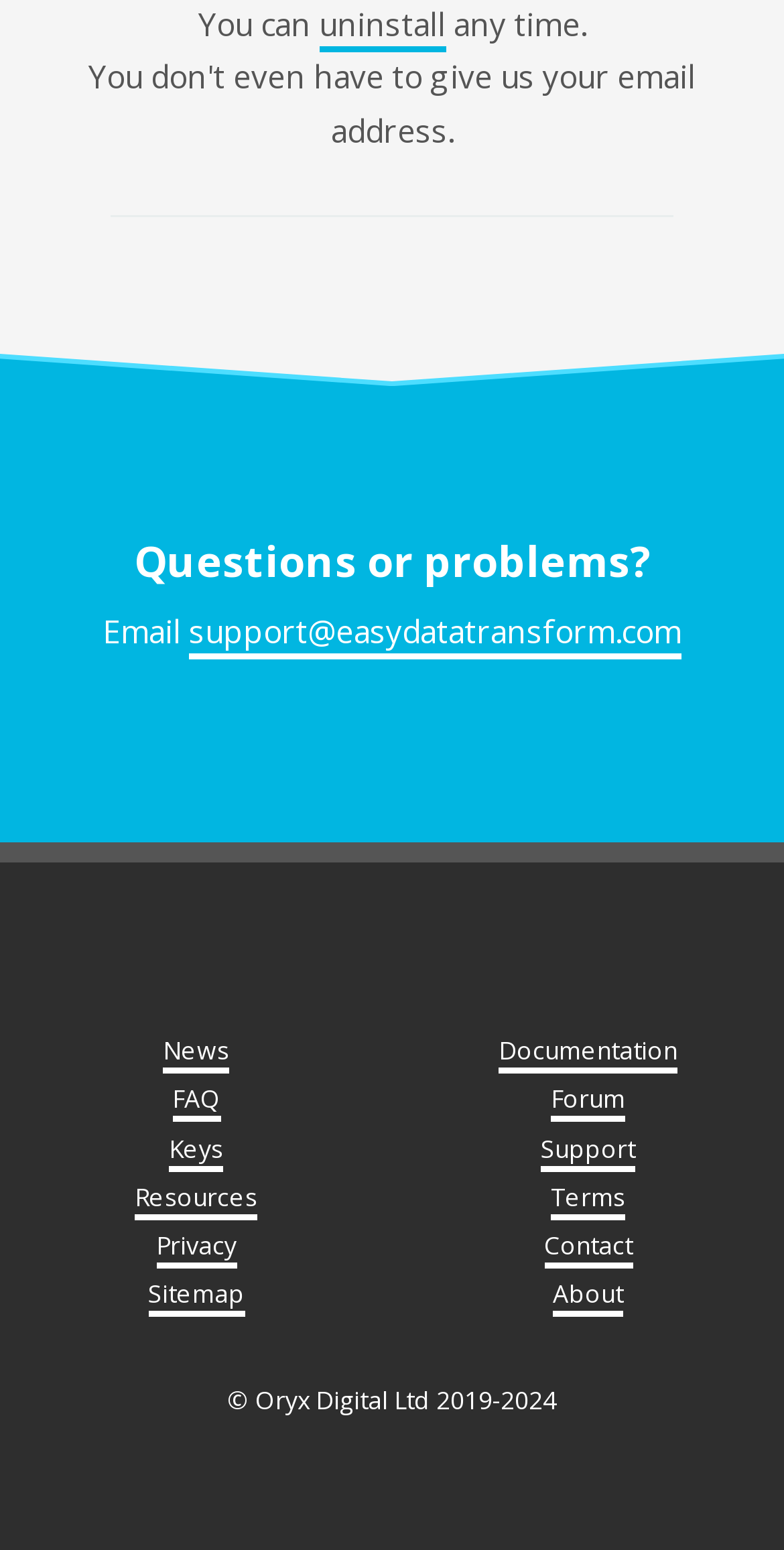What is the email address for support?
Please answer the question with as much detail as possible using the screenshot.

I found the email address by looking at the text 'Email' and the corresponding link 'support@easydatatransform.com' which is located below the text 'Questions or problems?'.